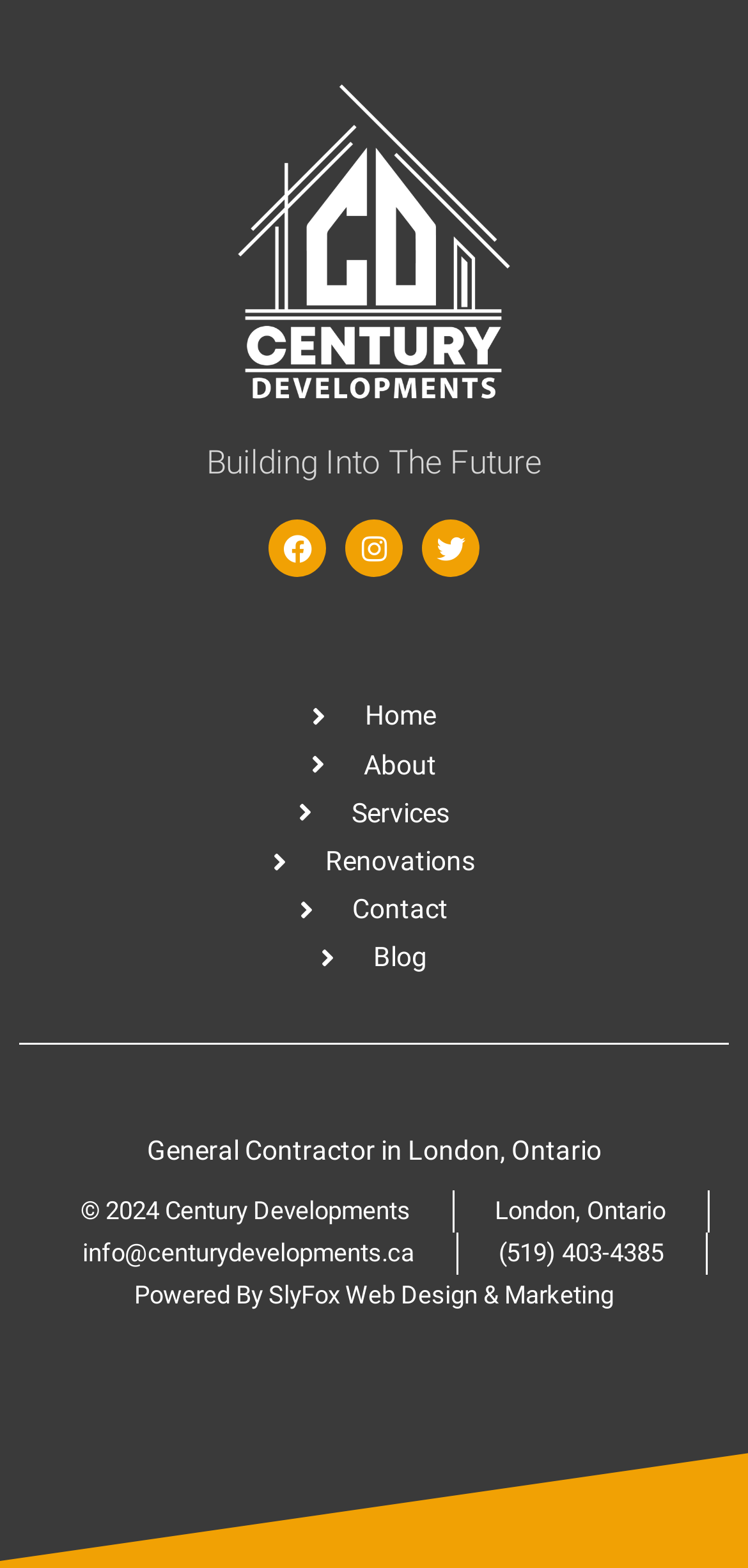Please locate the clickable area by providing the bounding box coordinates to follow this instruction: "Learn about Renovations".

[0.026, 0.534, 0.974, 0.565]